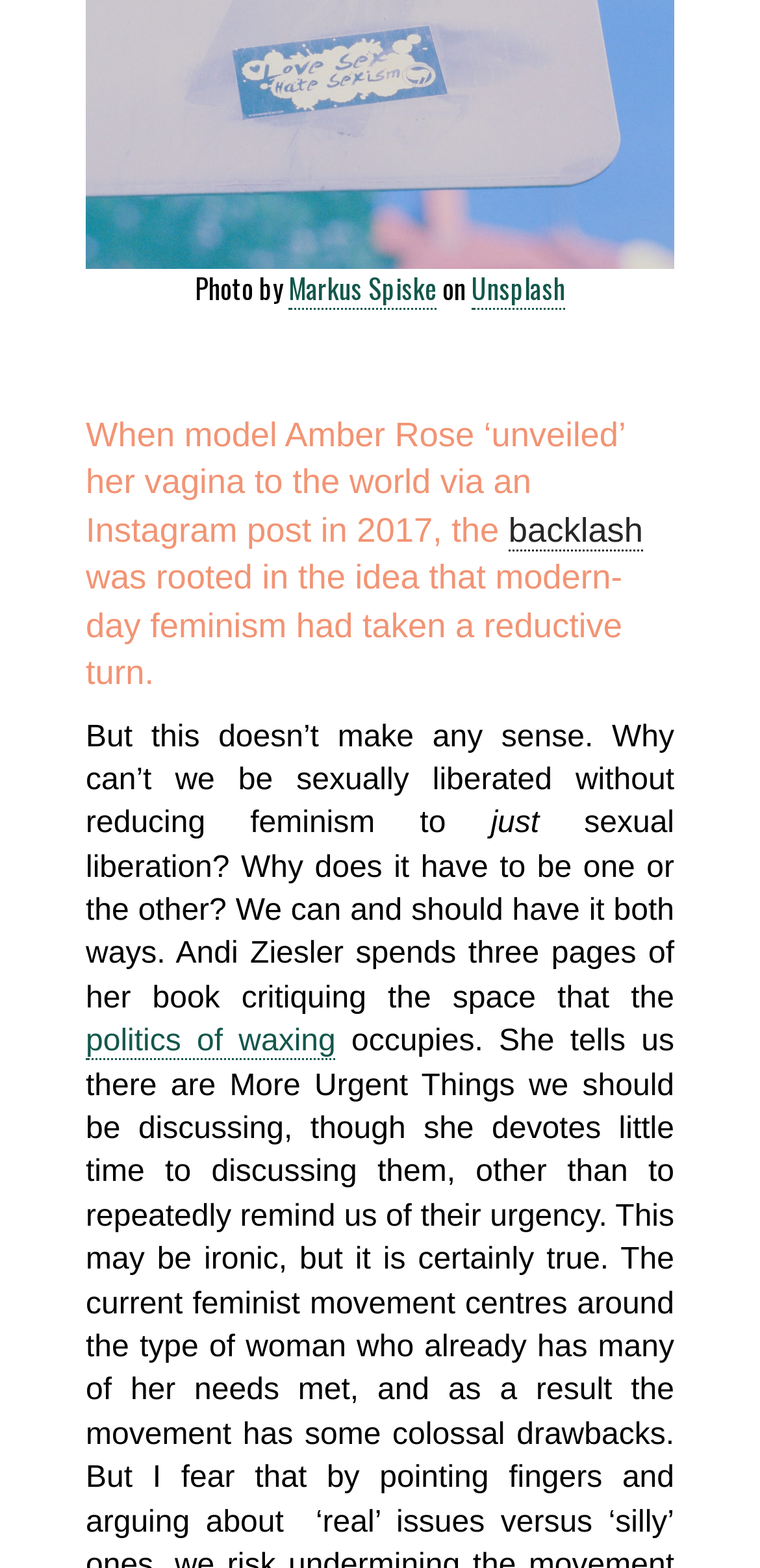What is the author's name of the book mentioned?
Provide a detailed and extensive answer to the question.

The question can be answered by looking at the sentence 'Andi Ziesler spends three pages of her book critiquing the space that the...' which indicates that Andi Ziesler is the author of the book.